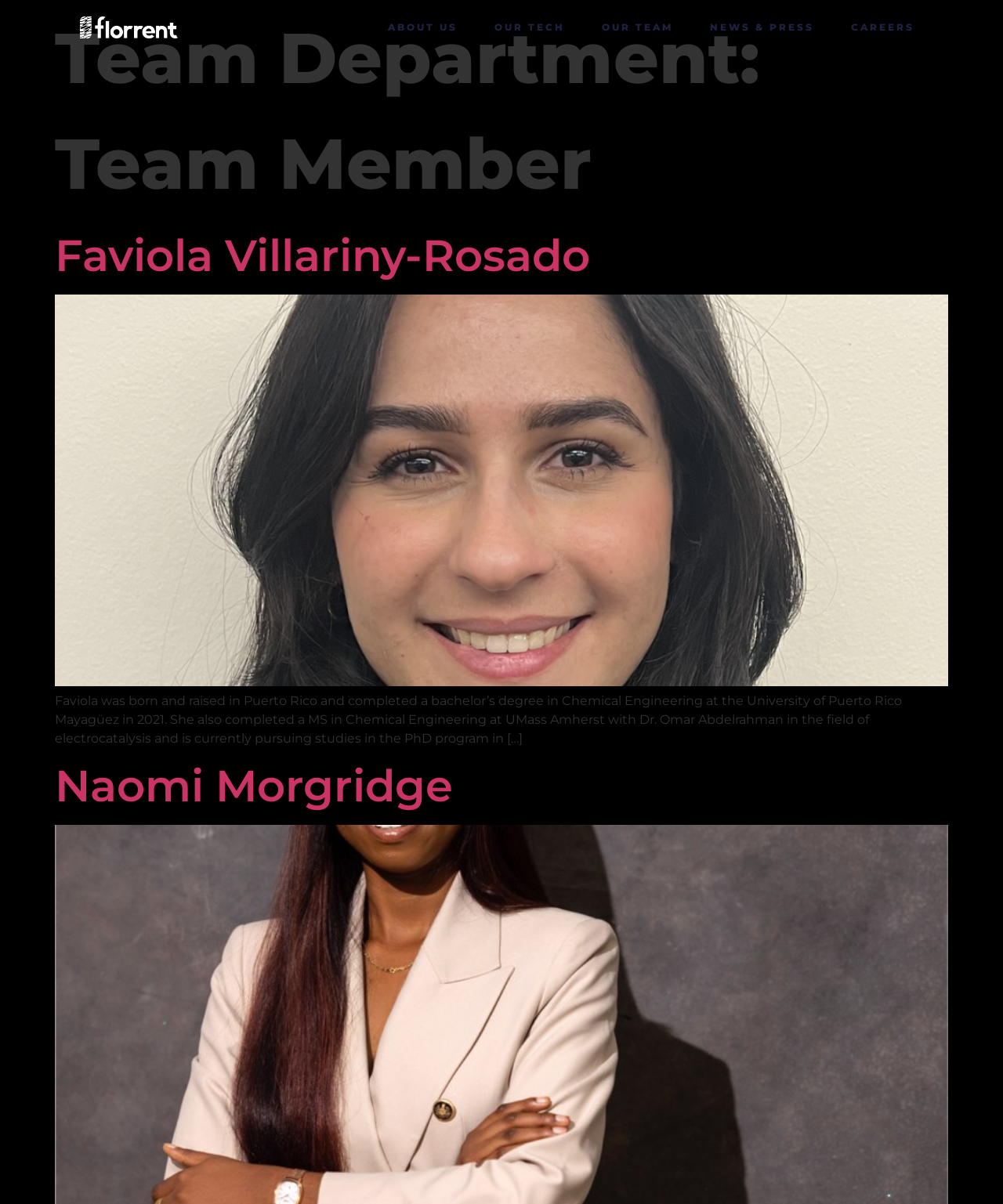Please answer the following question as detailed as possible based on the image: 
What is Faviola Villariny-Rosado's field of study?

I found the answer by looking at the text description under Faviola Villariny-Rosado's name, which mentions that she completed a MS in Chemical Engineering at UMass Amherst with Dr. Omar Abdelrahman in the field of electrocatalysis.